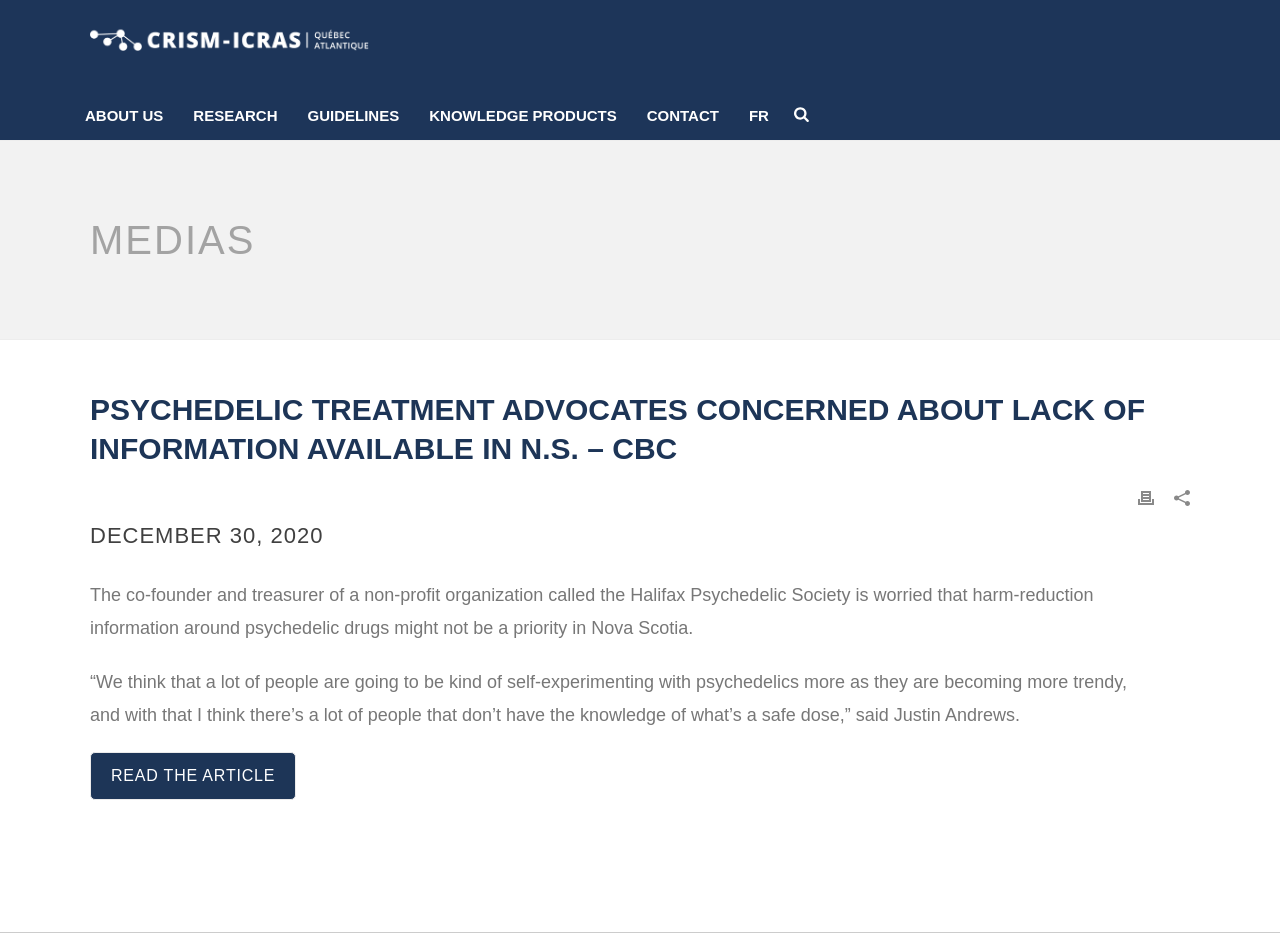Find the bounding box coordinates of the element's region that should be clicked in order to follow the given instruction: "Read the article". The coordinates should consist of four float numbers between 0 and 1, i.e., [left, top, right, bottom].

[0.07, 0.797, 0.231, 0.848]